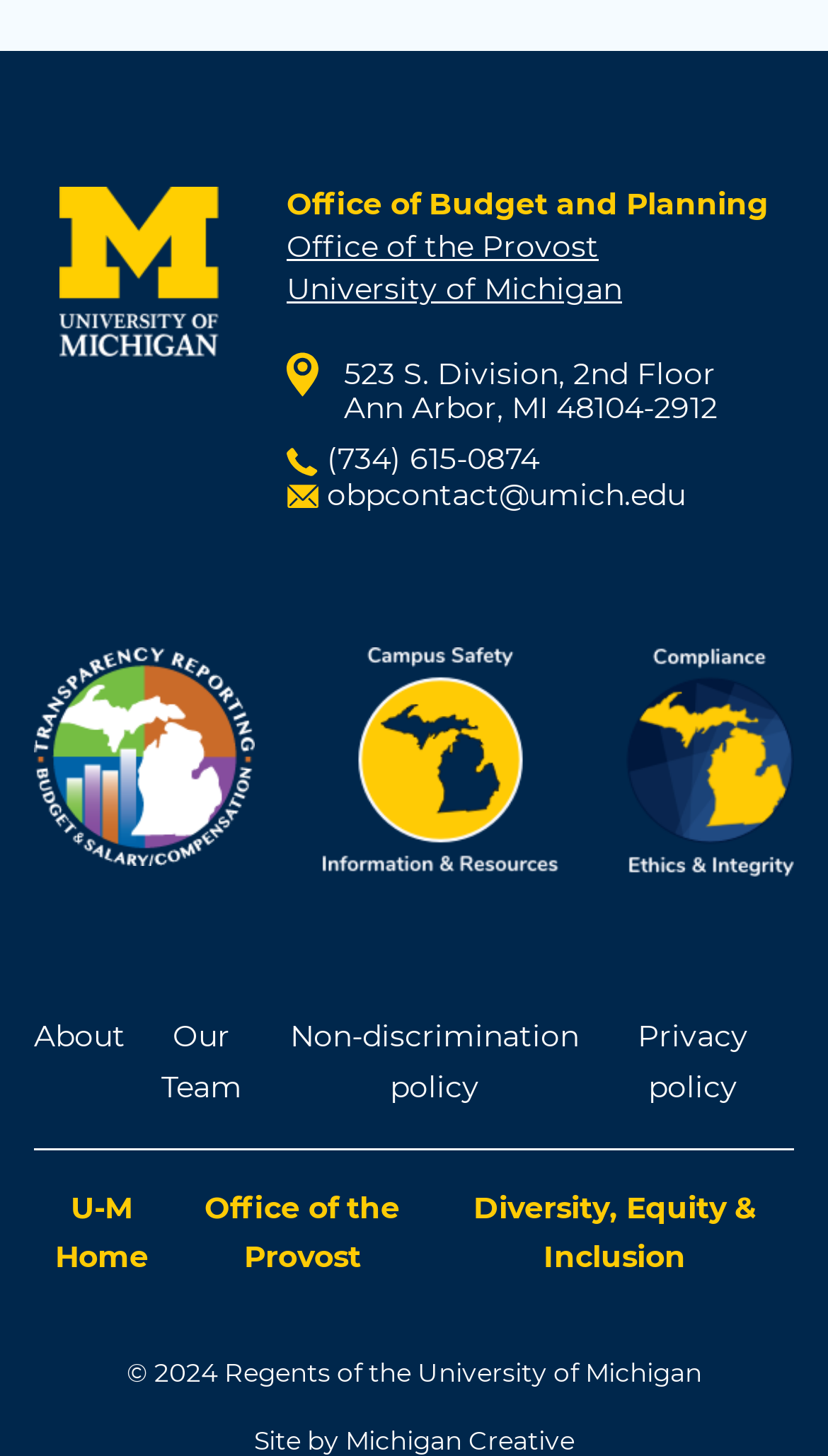Reply to the question with a brief word or phrase: What is the address of the Office of Budget and Planning?

523 S. Division, 2nd Floor Ann Arbor, MI 48104-2912